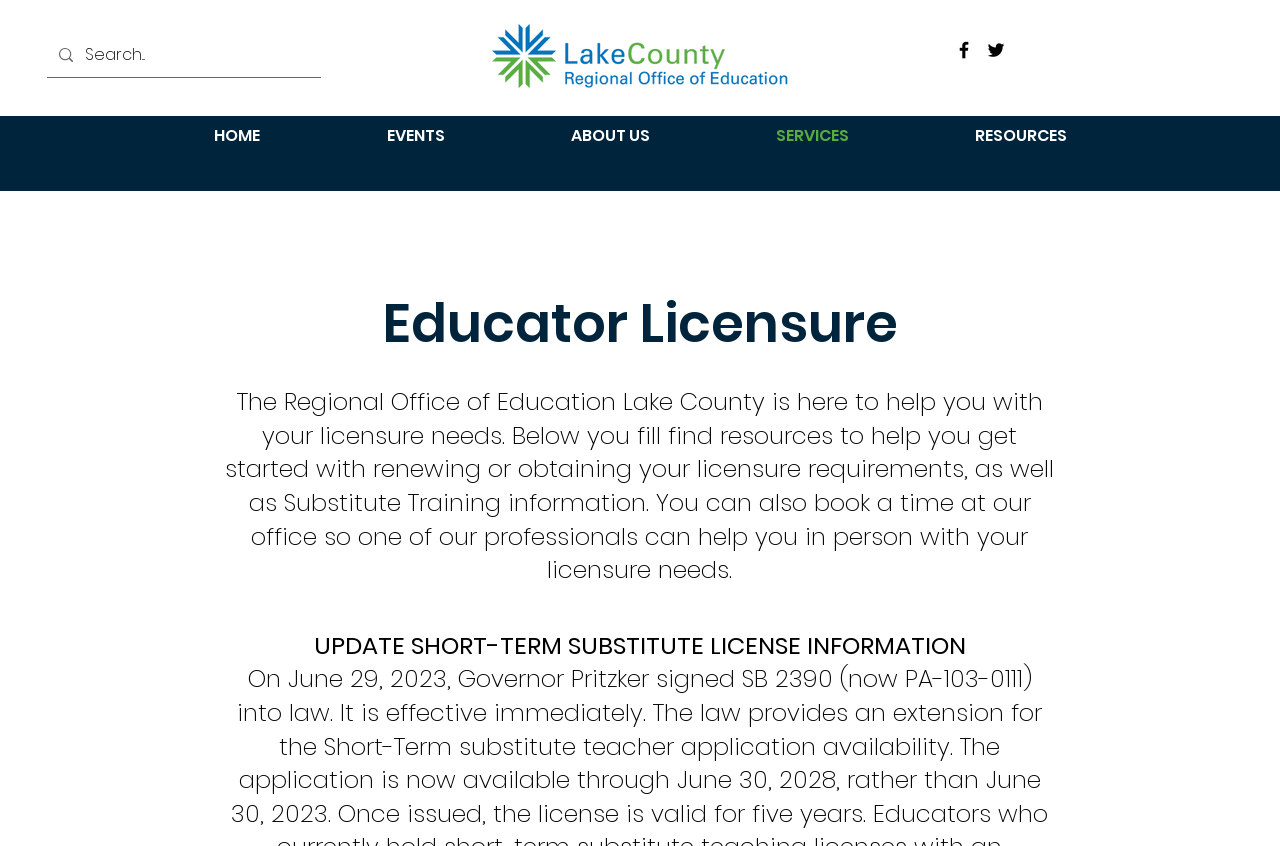What social media platforms are linked?
Using the image, answer in one word or phrase.

Facebook and Twitter